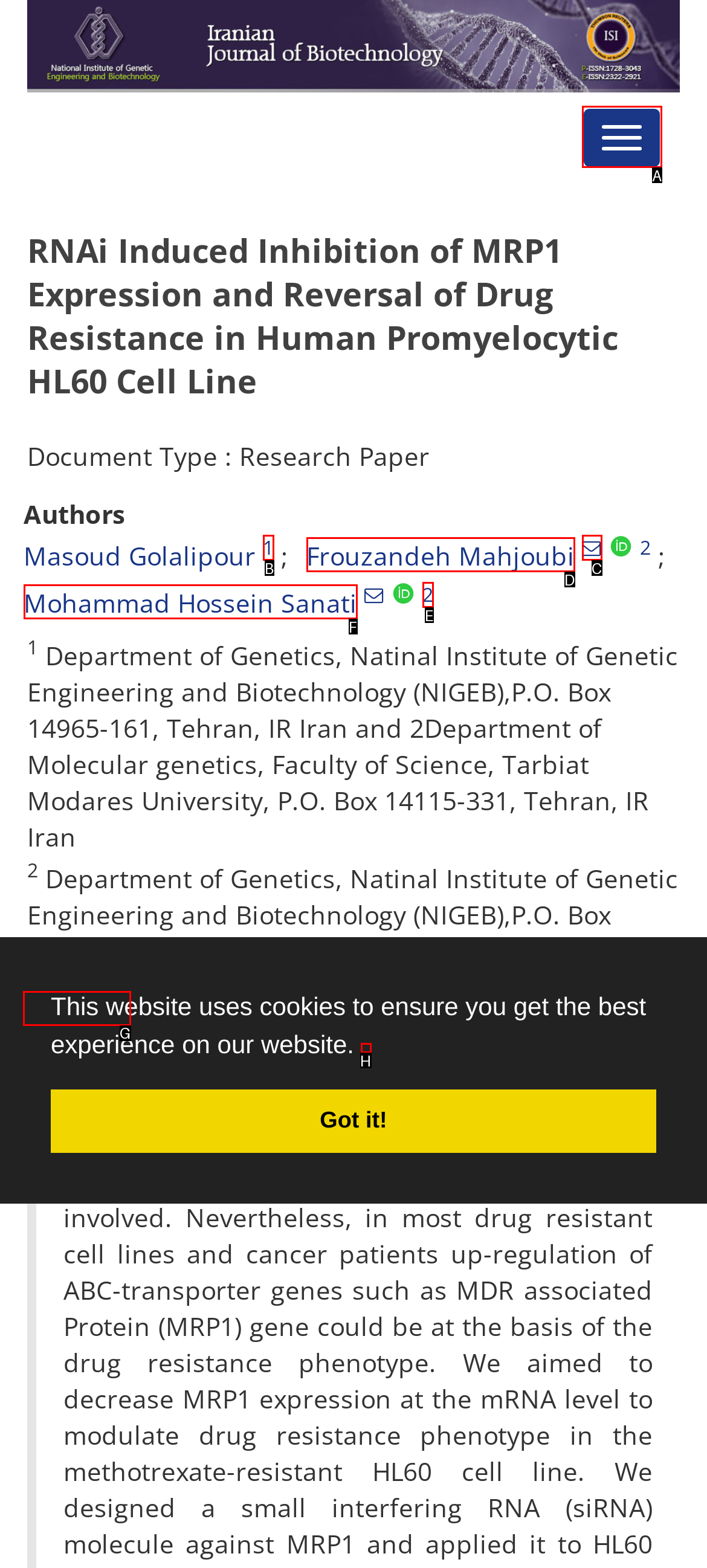Out of the given choices, which letter corresponds to the UI element required to Read the research paper abstract? Answer with the letter.

G